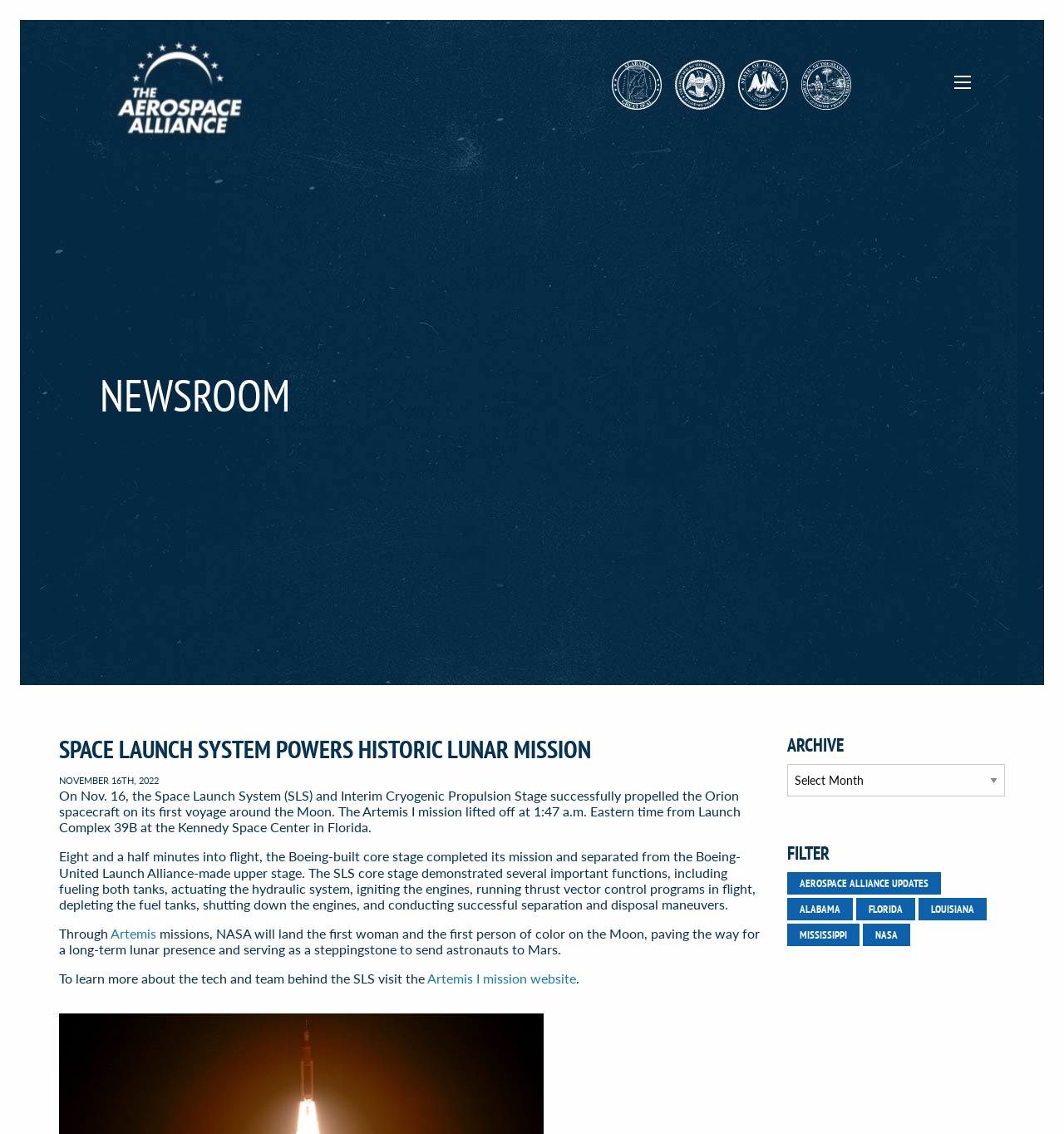Identify the bounding box coordinates of the element that should be clicked to fulfill this task: "Filter by AEROSPACE ALLIANCE UPDATES". The coordinates should be provided as four float numbers between 0 and 1, i.e., [left, top, right, bottom].

[0.74, 0.769, 0.884, 0.789]